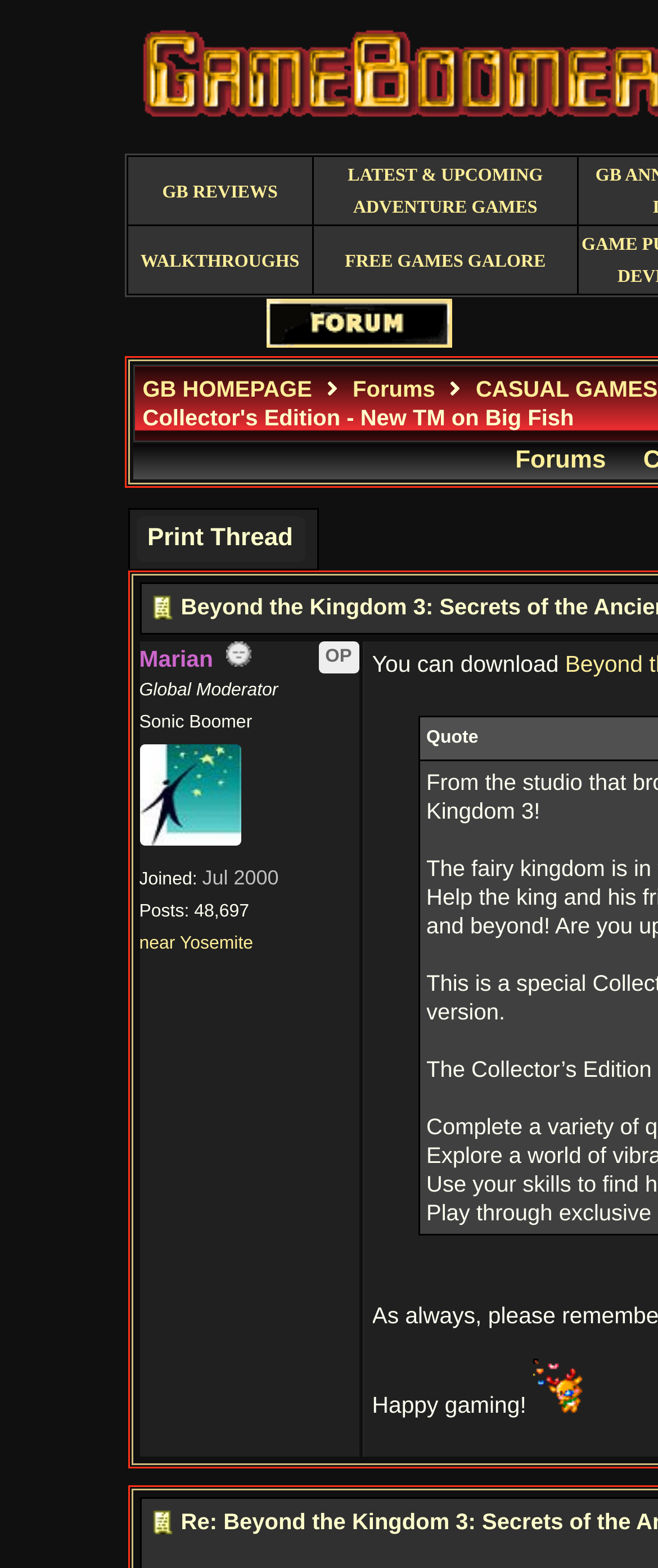What is the role of Marian in the GameBoomers community?
Refer to the screenshot and respond with a concise word or phrase.

Global Moderator